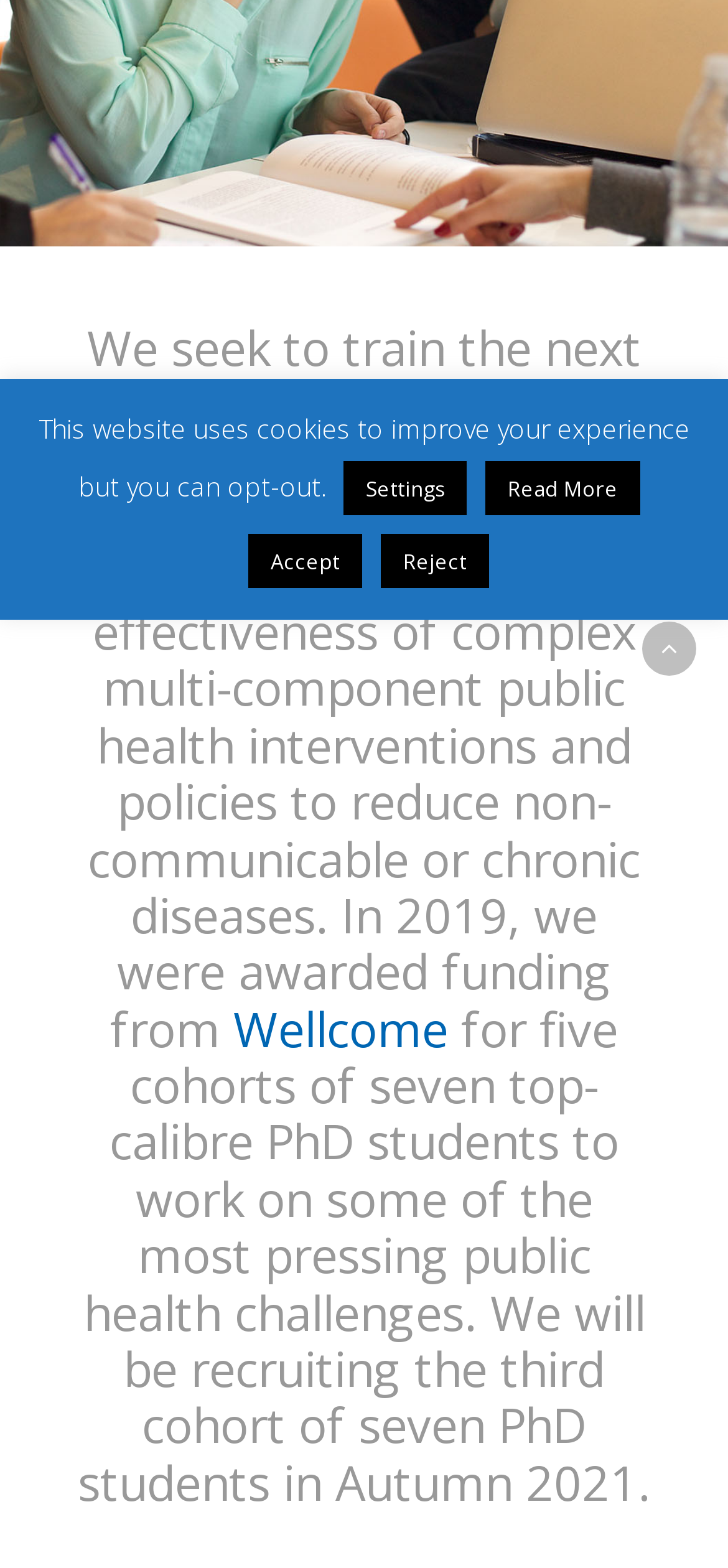Locate the bounding box of the UI element described in the following text: "Contact".

[0.63, 0.13, 0.841, 0.166]